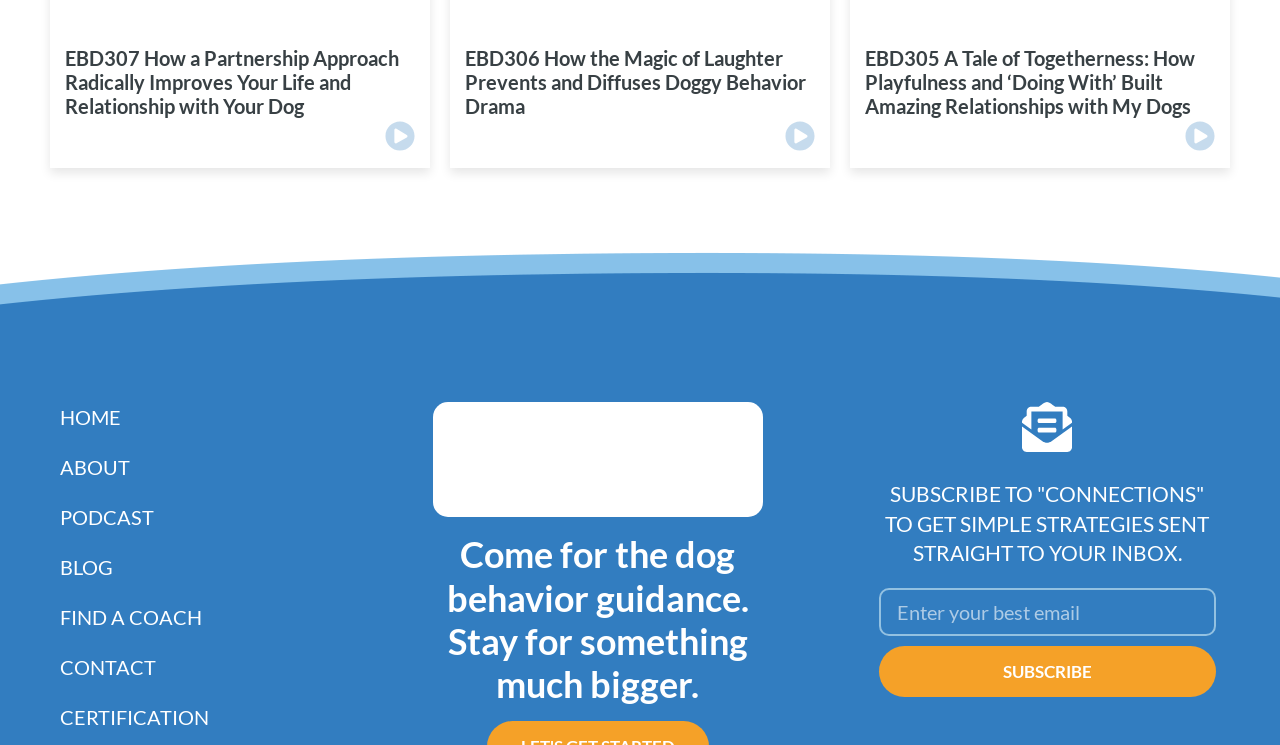What is the purpose of the textbox?
Utilize the image to construct a detailed and well-explained answer.

The textbox is likely for users to enter their email address, as it is labeled 'Email' and is accompanied by a 'SUBSCRIBE' button, suggesting that users can subscribe to a newsletter or mailing list.